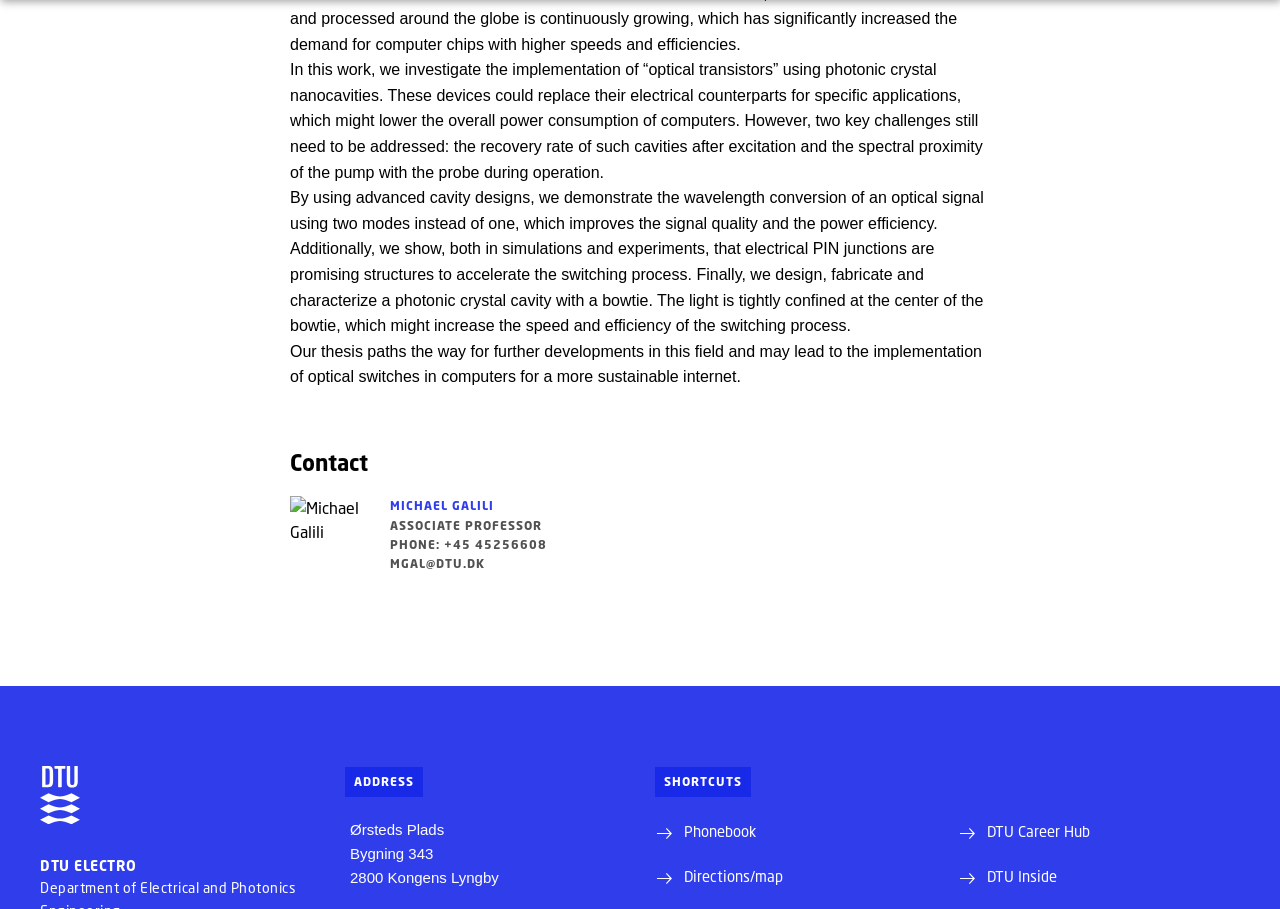Please identify the bounding box coordinates of the area that needs to be clicked to follow this instruction: "Click the 'Strictly necessary' button".

[0.388, 0.04, 0.476, 0.064]